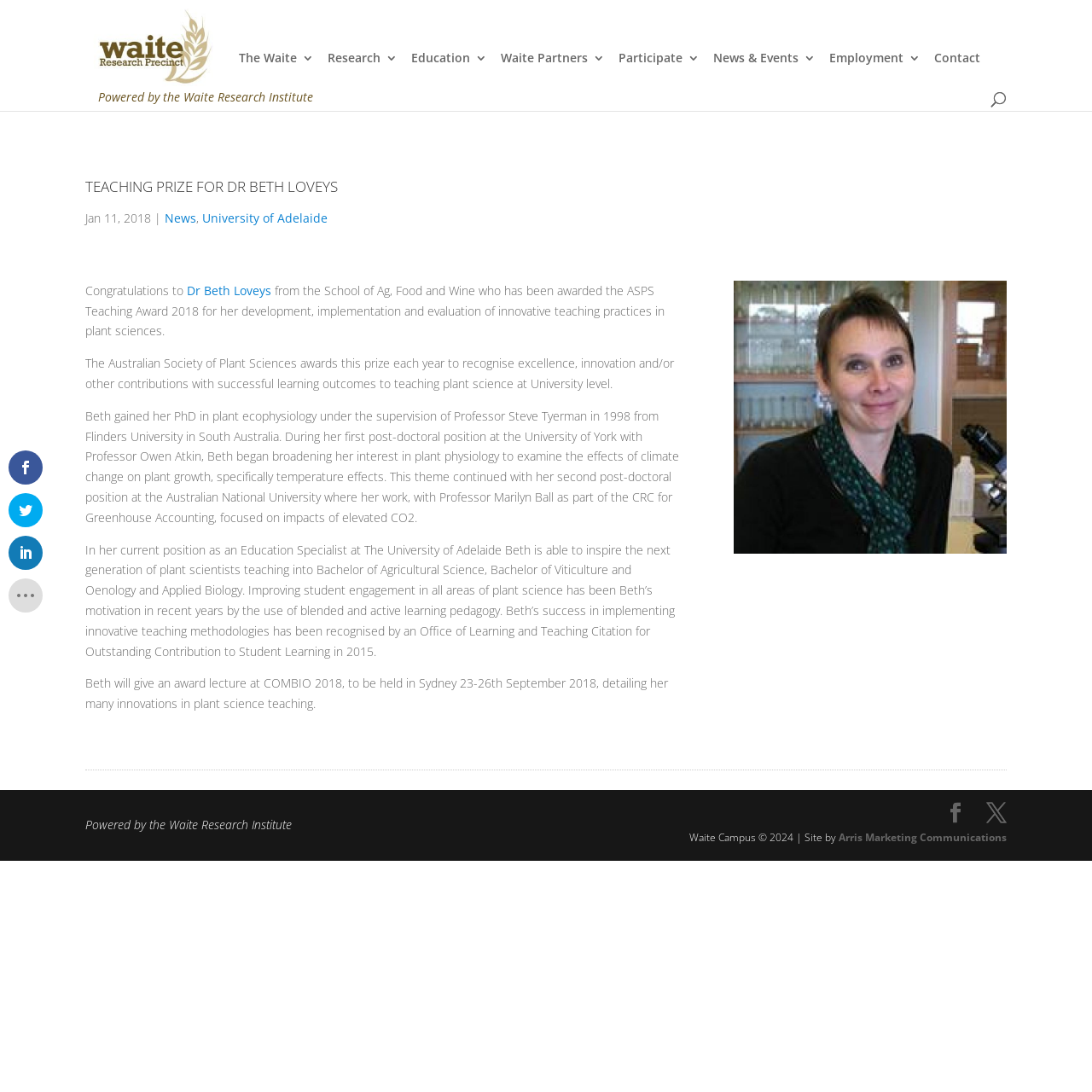Please examine the image and answer the question with a detailed explanation:
What is the name of the institute that powers the website?

The webpage has a footer section that mentions 'Powered by the Waite Research Institute', indicating that the institute is responsible for powering the website.